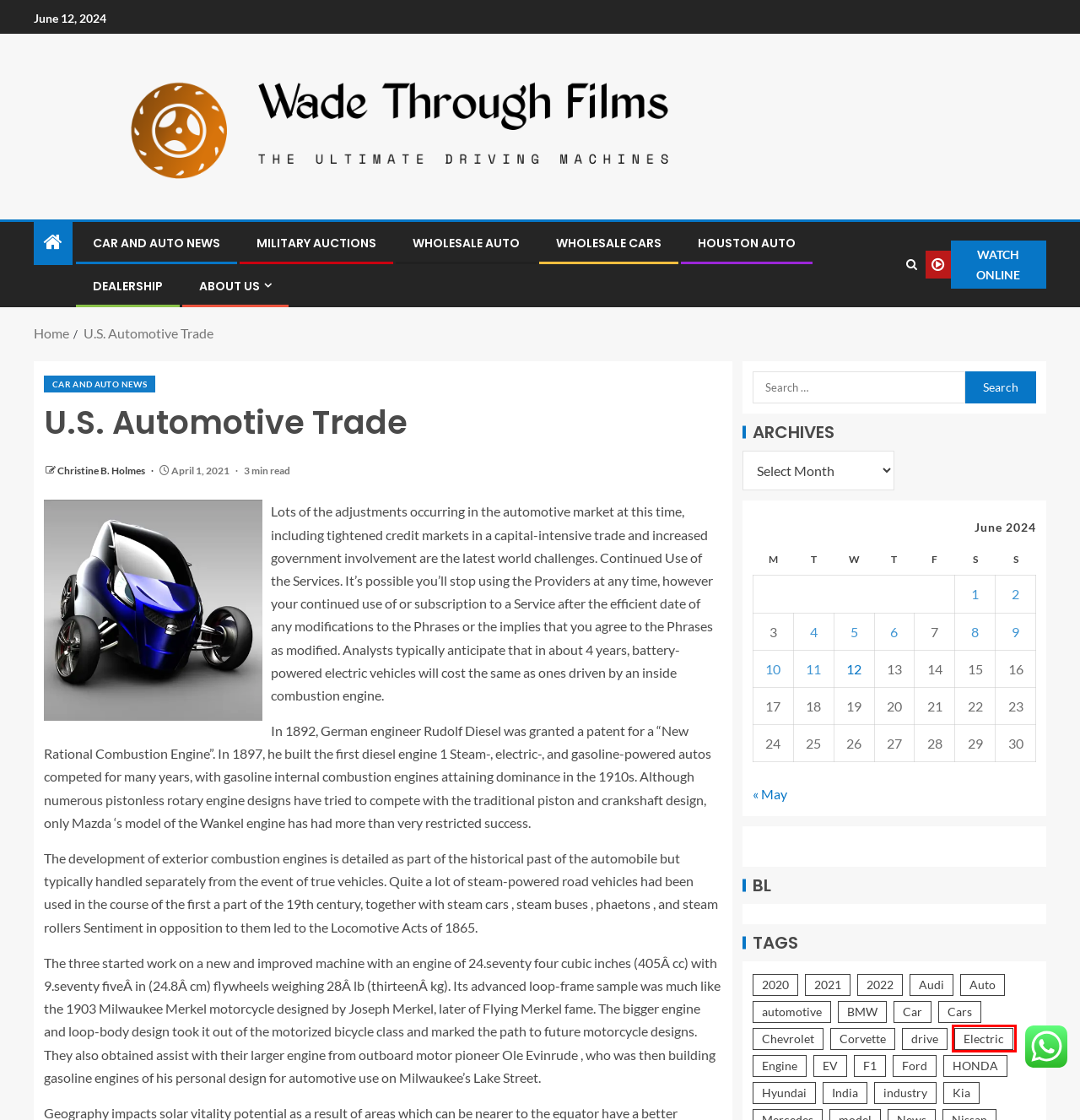Look at the given screenshot of a webpage with a red rectangle bounding box around a UI element. Pick the description that best matches the new webpage after clicking the element highlighted. The descriptions are:
A. Car – Wade Through Films
B. EV – Wade Through Films
C. Christine B. Holmes – Wade Through Films
D. Audi – Wade Through Films
E. automotive – Wade Through Films
F. BMW – Wade Through Films
G. 2022 – Wade Through Films
H. Electric – Wade Through Films

H